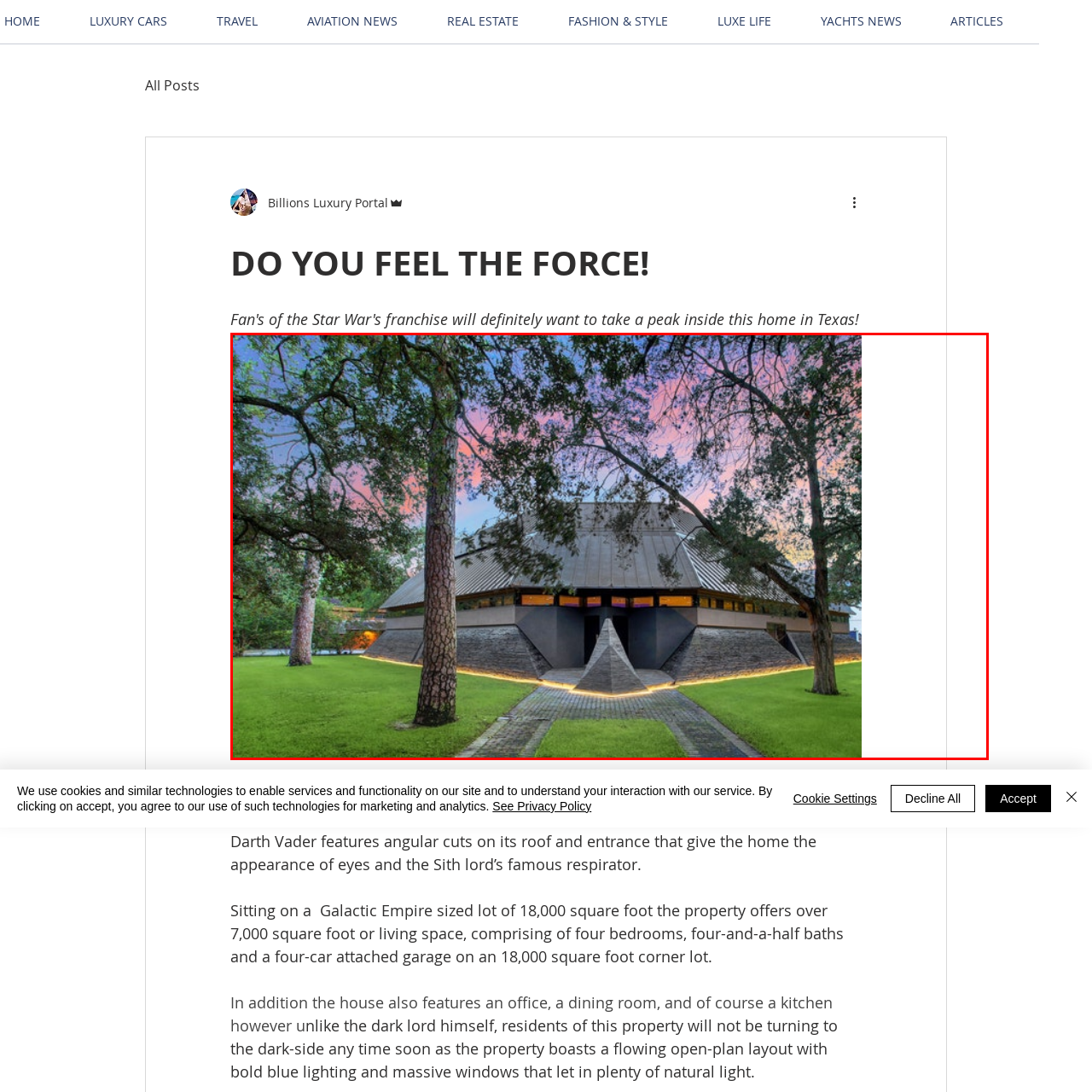Please provide a comprehensive description of the image that is enclosed within the red boundary.

This striking architectural marvel is often referred to as "The Darth Vader House," a contemporary masterpiece that captivates with its unique design inspired by the iconic movie villain. Built in 1992, the house features a distinctive helmet-like silhouette, characterized by angular cuts on its roof and entrance that evoke the Sith lord's famous respirator—adding to its dramatic visual appeal.

Surrounded by lush greenery, the property is situated on an expansive lot of 18,000 square feet, providing an inviting backdrop to its innovative structure. The home's exterior is lined with sleek stone walls, leading to a central entryway adorned with a striking pathway that emphasizes the home's futuristic aesthetic. Daylight pours in through expansive windows, creating an uplifting atmosphere within.

With over 7,000 square feet of living space, the interior includes four bedrooms, four-and-a-half baths, and a spacious four-car garage, all designed with an emphasis on open-space living. The home also features dedicated areas for work, dining, and culinary pursuits, ensuring comfort and versatility. Bold blue lighting enhances the modern ambiance, while large windows allow ample natural light to flow throughout, ensuring a bright and airy environment. This unique property stands out not just for its design but also for the lifestyle it promises to those who call it home.